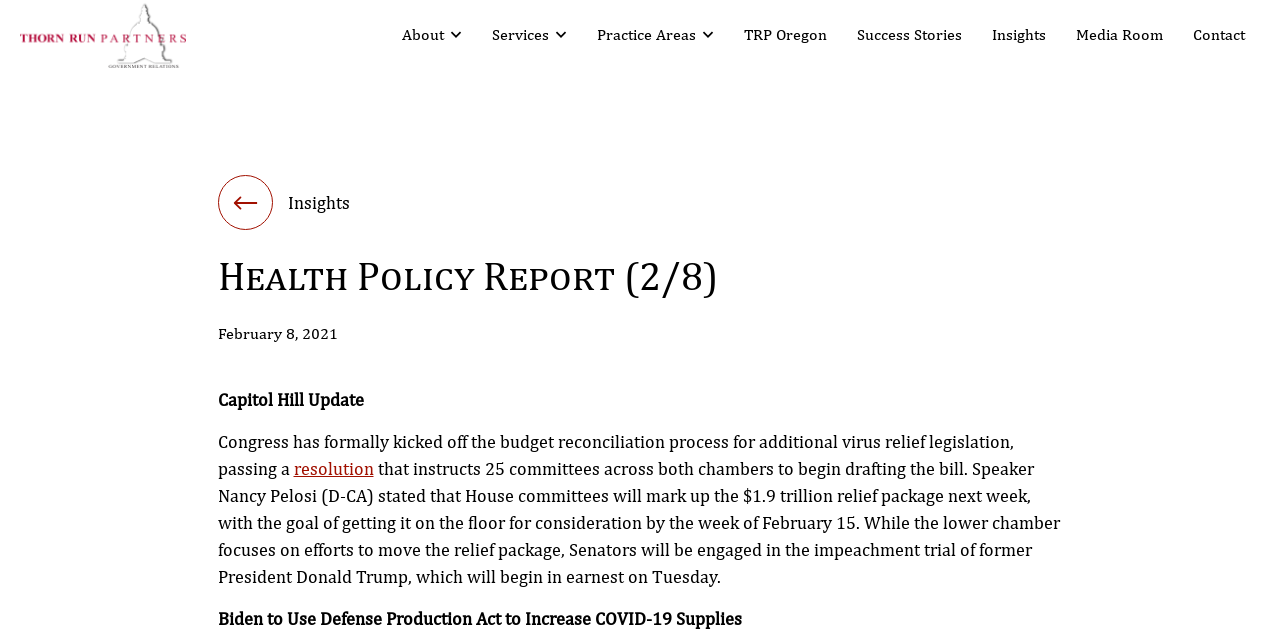Respond with a single word or phrase:
What is the act that Biden will use to increase COVID-19 supplies?

Defense Production Act